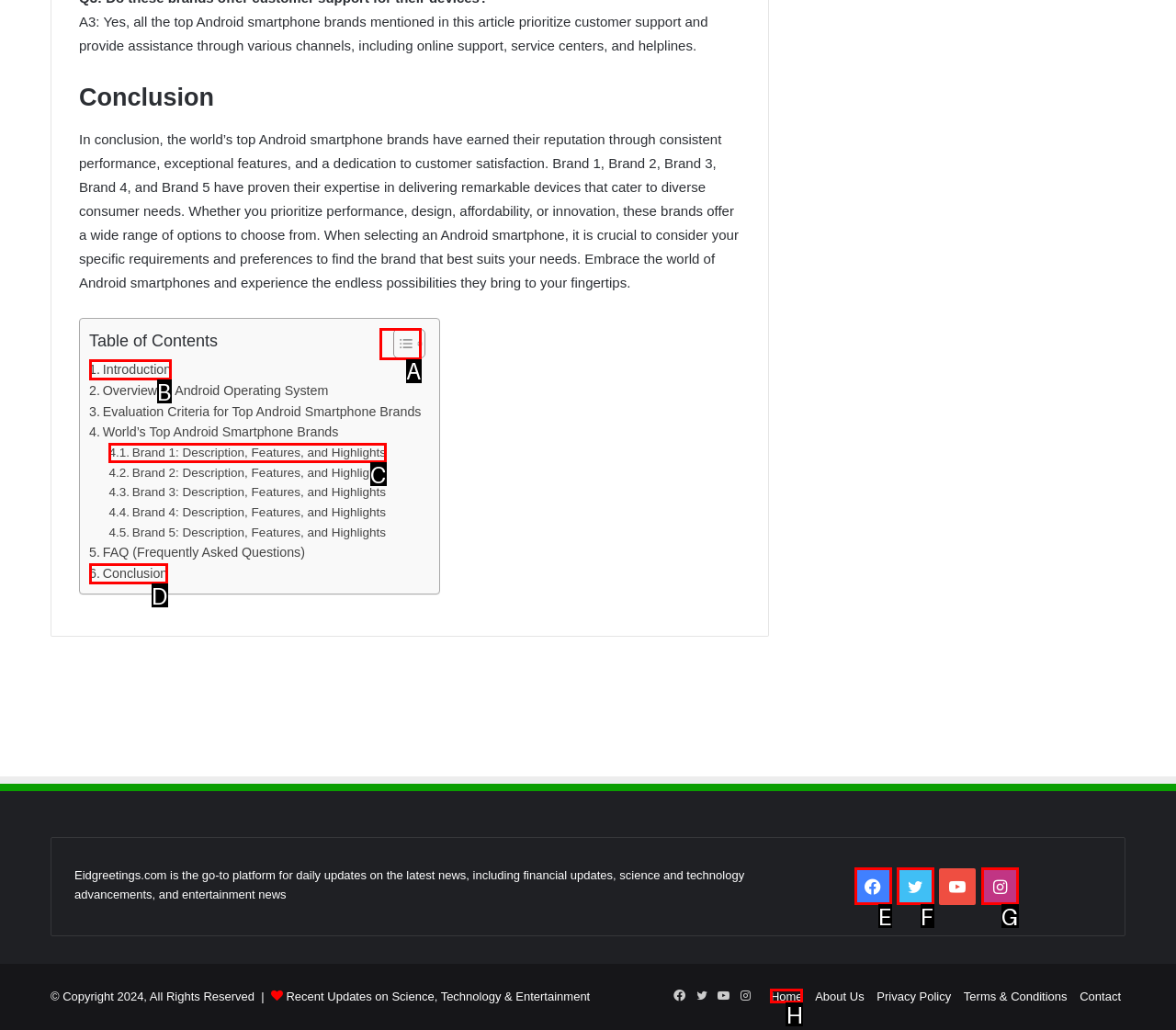From the given choices, determine which HTML element matches the description: bisexual dating. Reply with the appropriate letter.

None